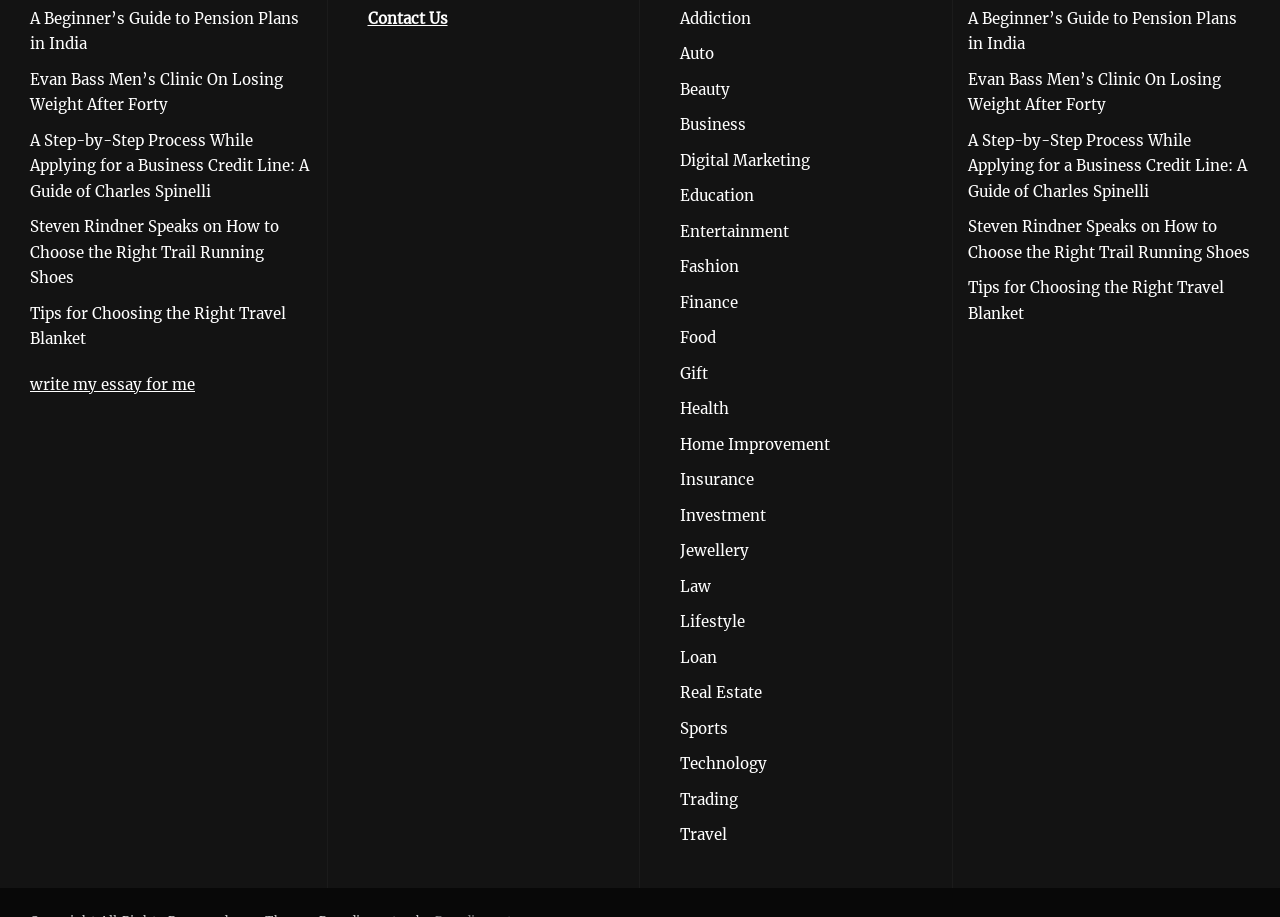What is the purpose of the 'write my essay for me' link?
Provide an in-depth and detailed explanation in response to the question.

Based on the text of the link 'write my essay for me', I inferred that the purpose of this link is to provide an essay writing service.